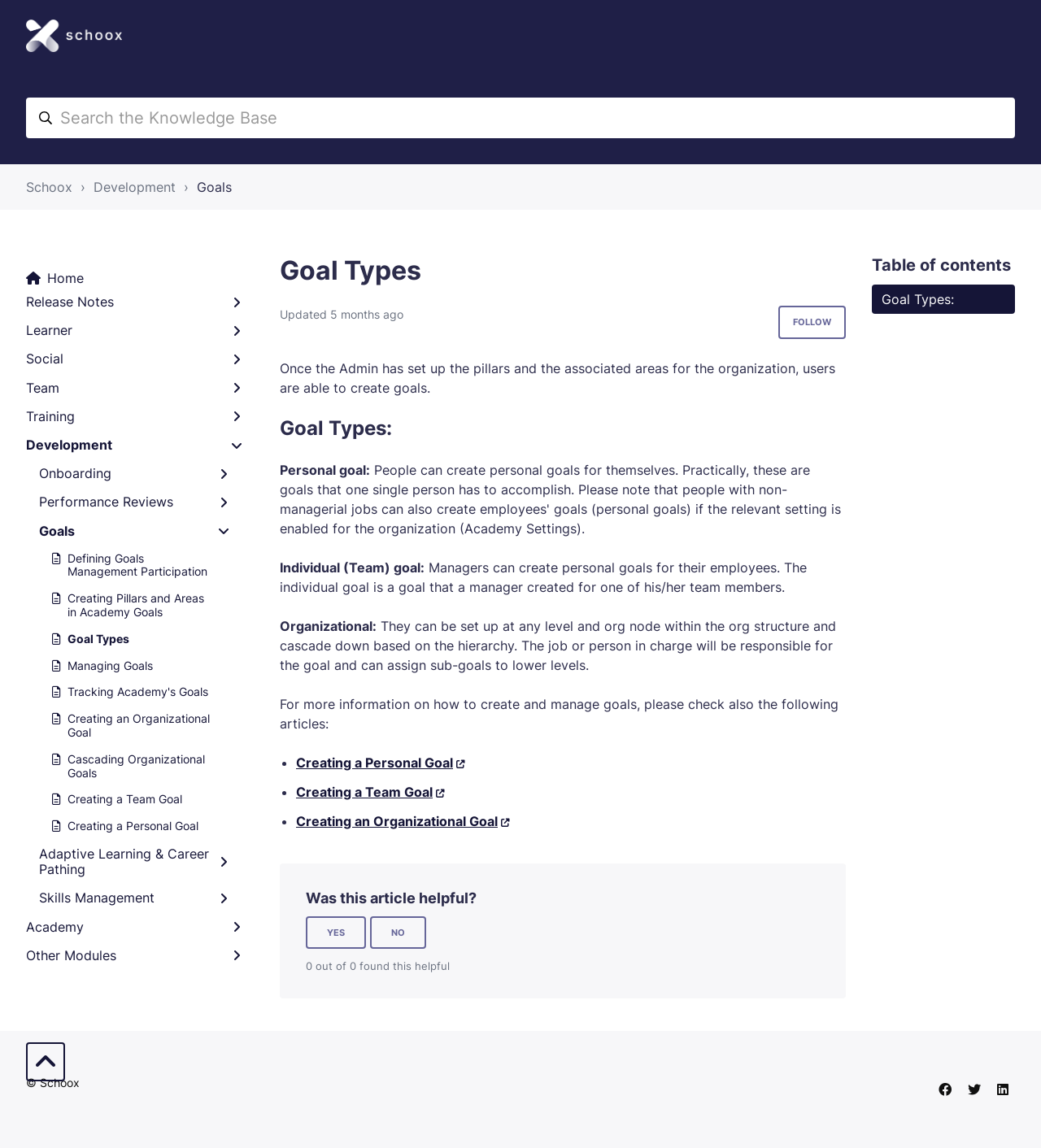Determine the bounding box coordinates of the clickable element to complete this instruction: "Click on Goals". Provide the coordinates in the format of four float numbers between 0 and 1, [left, top, right, bottom].

[0.189, 0.156, 0.223, 0.17]